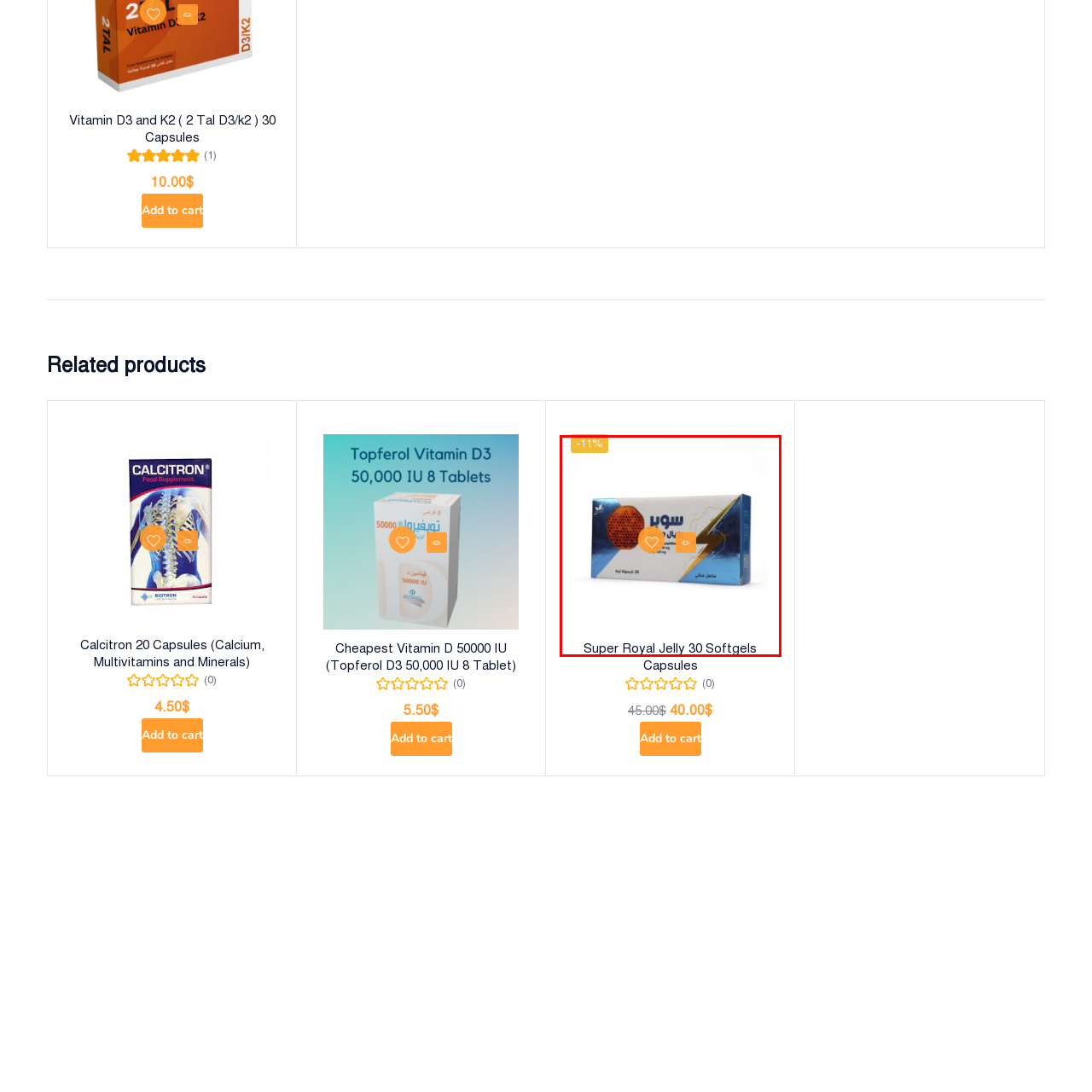Look at the region marked by the red box and describe it extensively.

The image showcases a product box for "Super Royal Jelly 30 Softgels Capsules," prominently featuring a striking design that highlights the product's benefits. The packaging is adorned with vibrant colors, including blues and oranges, which draw attention to its high-quality formulation. In the top corner, a label indicates a discount of 11%, suggesting a promotional price reduction. 

The front of the box also includes visual elements reminiscent of honeycomb, symbolizing the natural ingredients used in the product. Two interactive icons are visible: one resembling a heart, commonly representing a 'wishlist' feature, allowing users to save the product for future purchases, and another eye symbol, typically used for viewing product details or additional information.

Below the image, the text "Super Royal Jelly 30 Softgels Capsules" clearly identifies the product, providing essential details that can attract potential buyers interested in supplements.